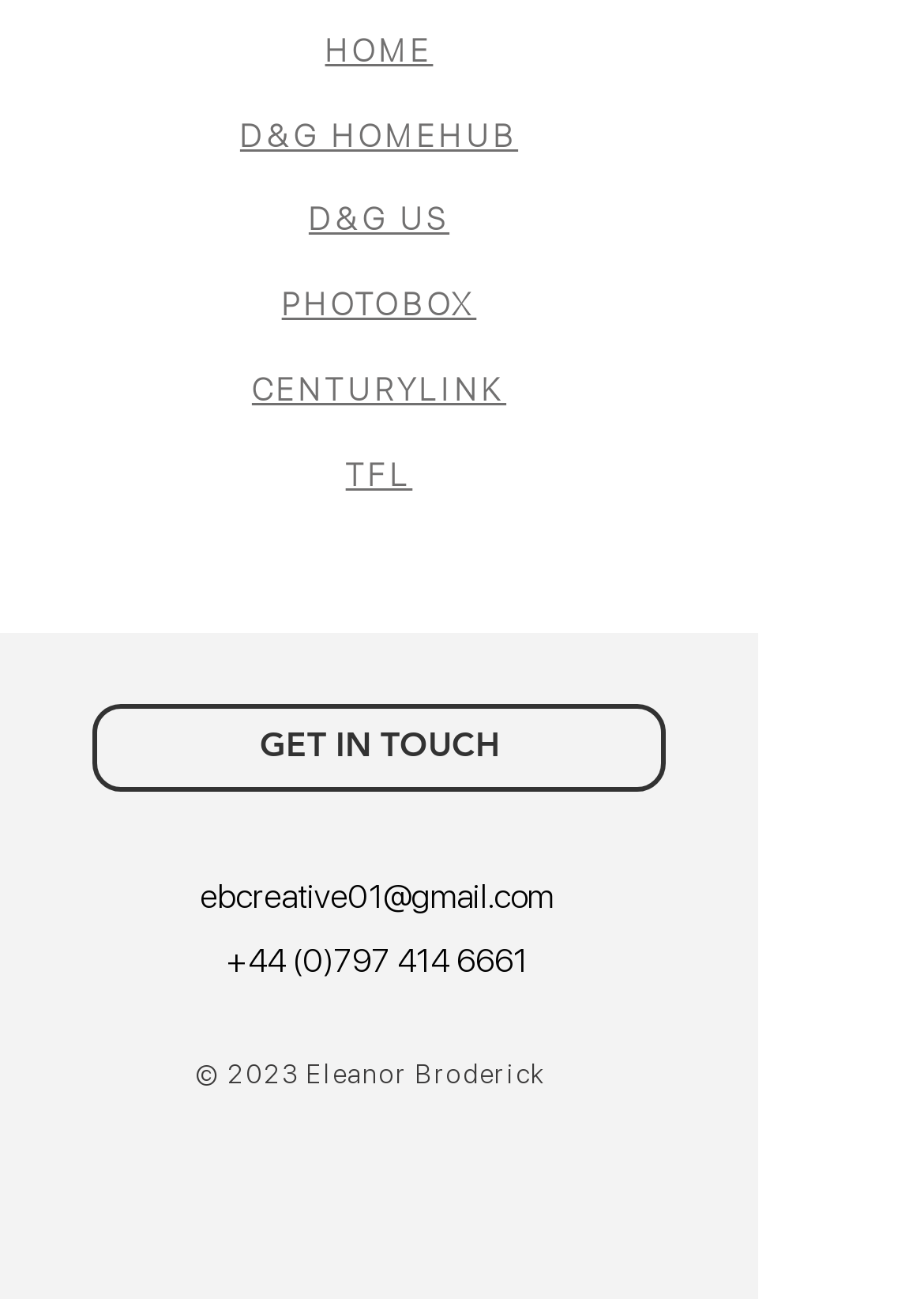Specify the bounding box coordinates of the element's area that should be clicked to execute the given instruction: "get in touch". The coordinates should be four float numbers between 0 and 1, i.e., [left, top, right, bottom].

[0.1, 0.541, 0.721, 0.609]